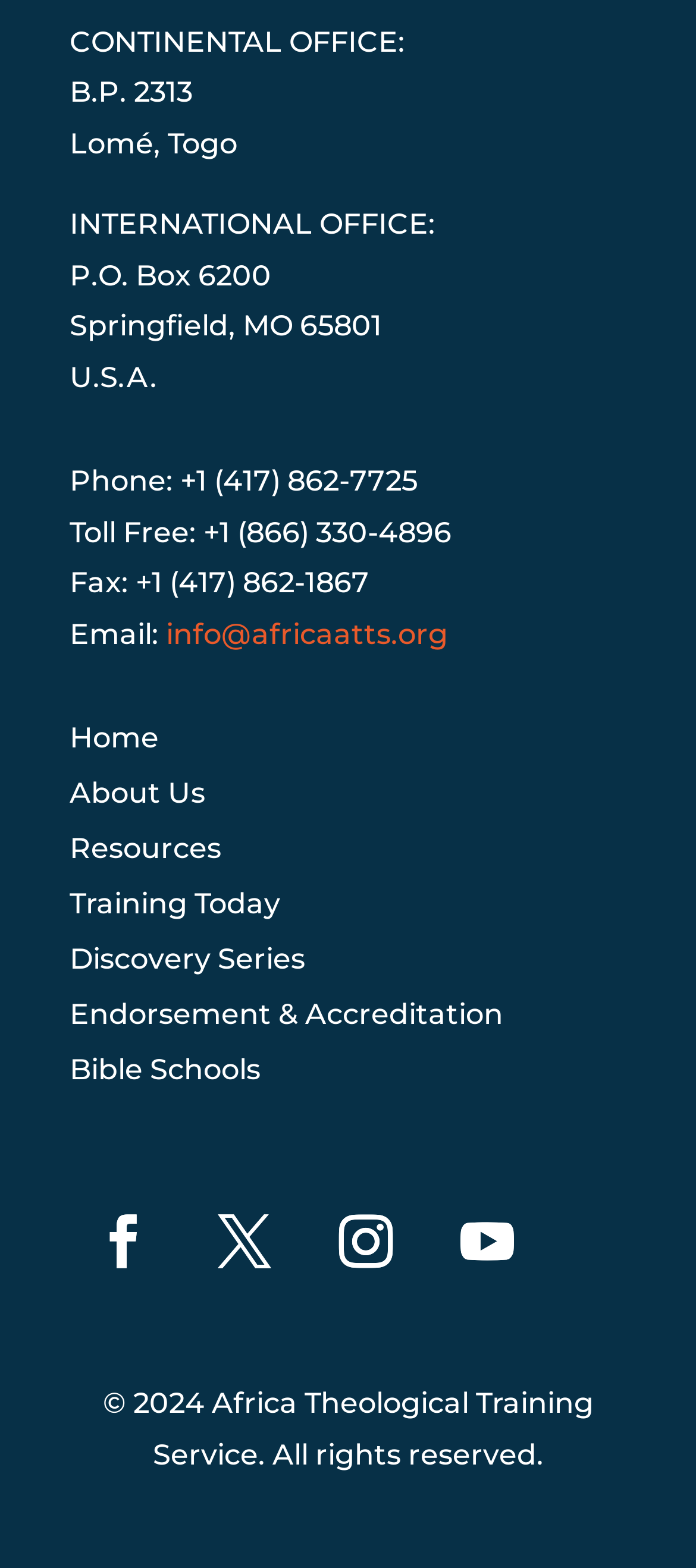What is the email address of the organization?
Please answer the question as detailed as possible.

The email address of the organization can be found in the middle section of the webpage, where it is listed as 'Email: info@africaatts.org'.